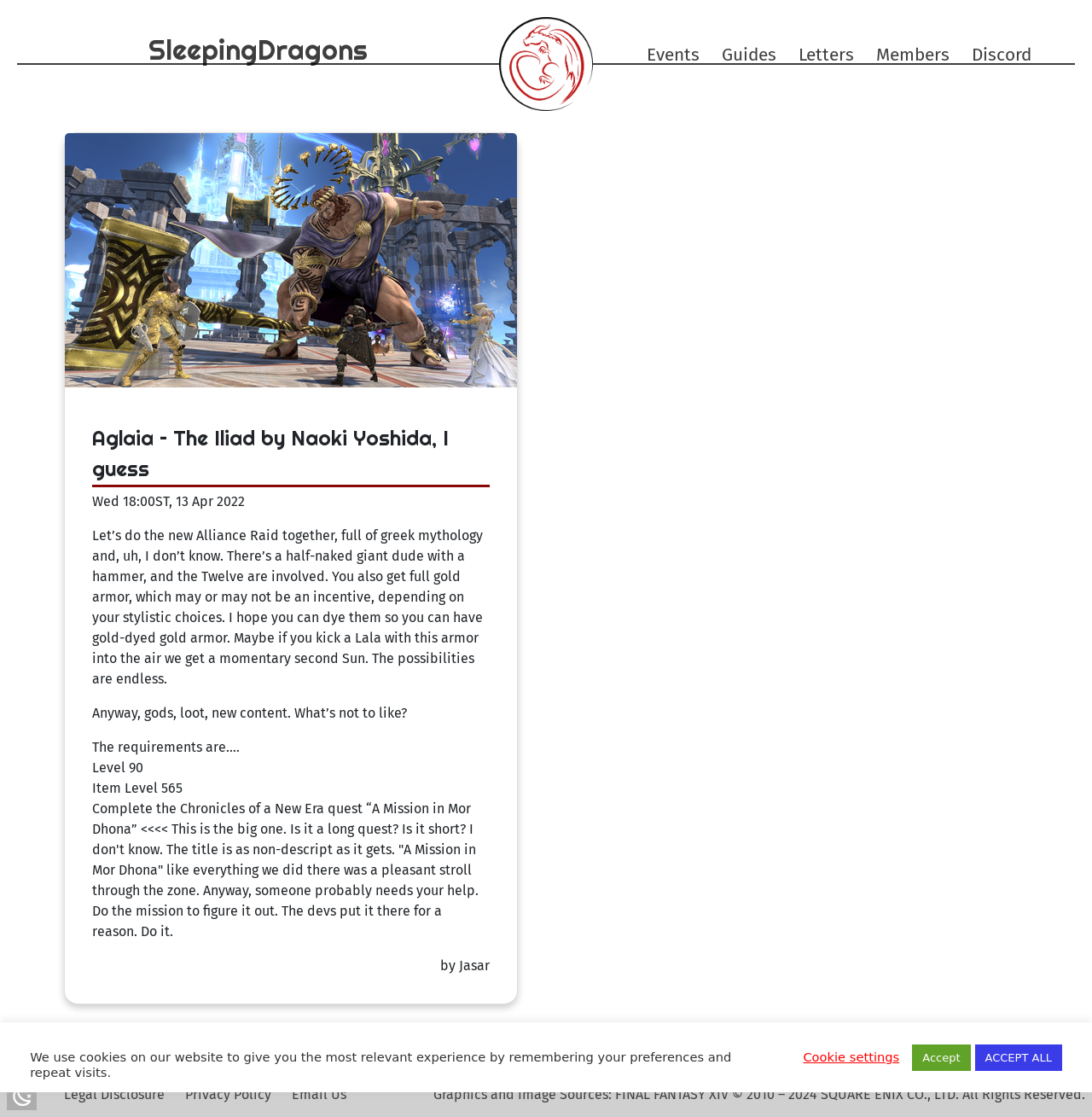Give a one-word or short phrase answer to this question: 
What is the name of the logo?

SDS-Logo